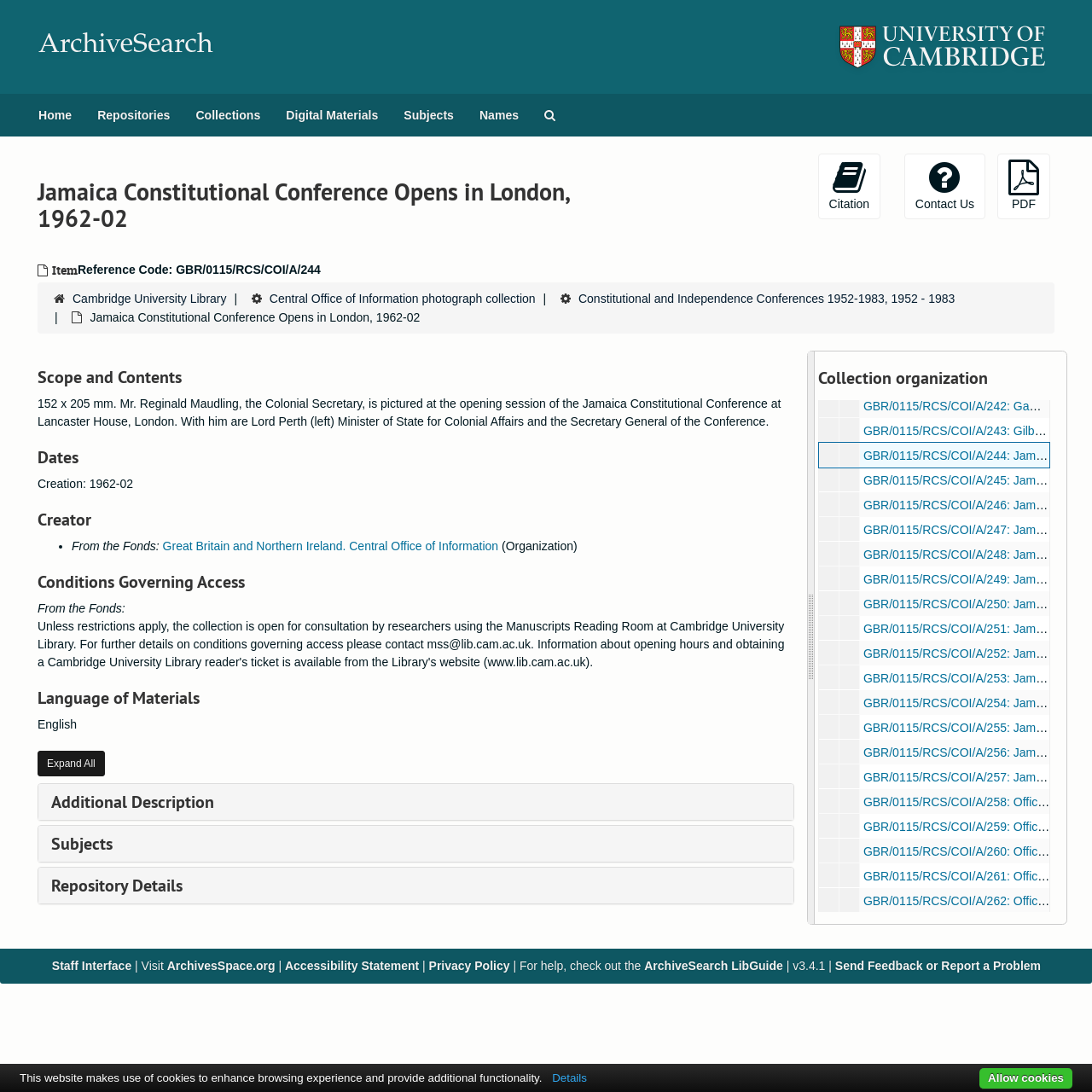What is the name of the repository that holds the item?
Look at the image and construct a detailed response to the question.

The name of the repository that holds the item can be found in the hierarchical navigation section where it is mentioned as 'Cambridge University Library'.